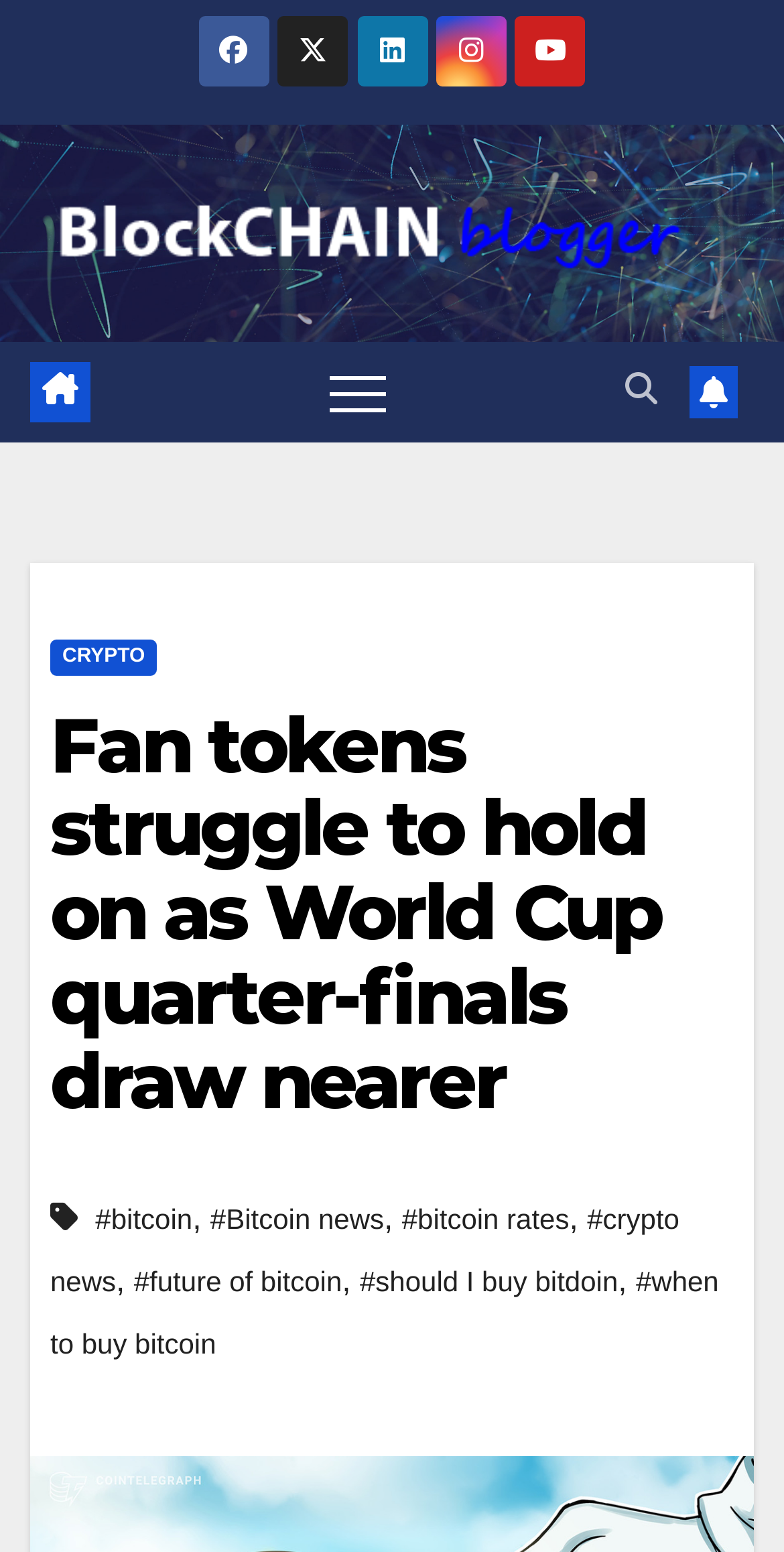Answer the following in one word or a short phrase: 
How many tags are related to Bitcoin?

4